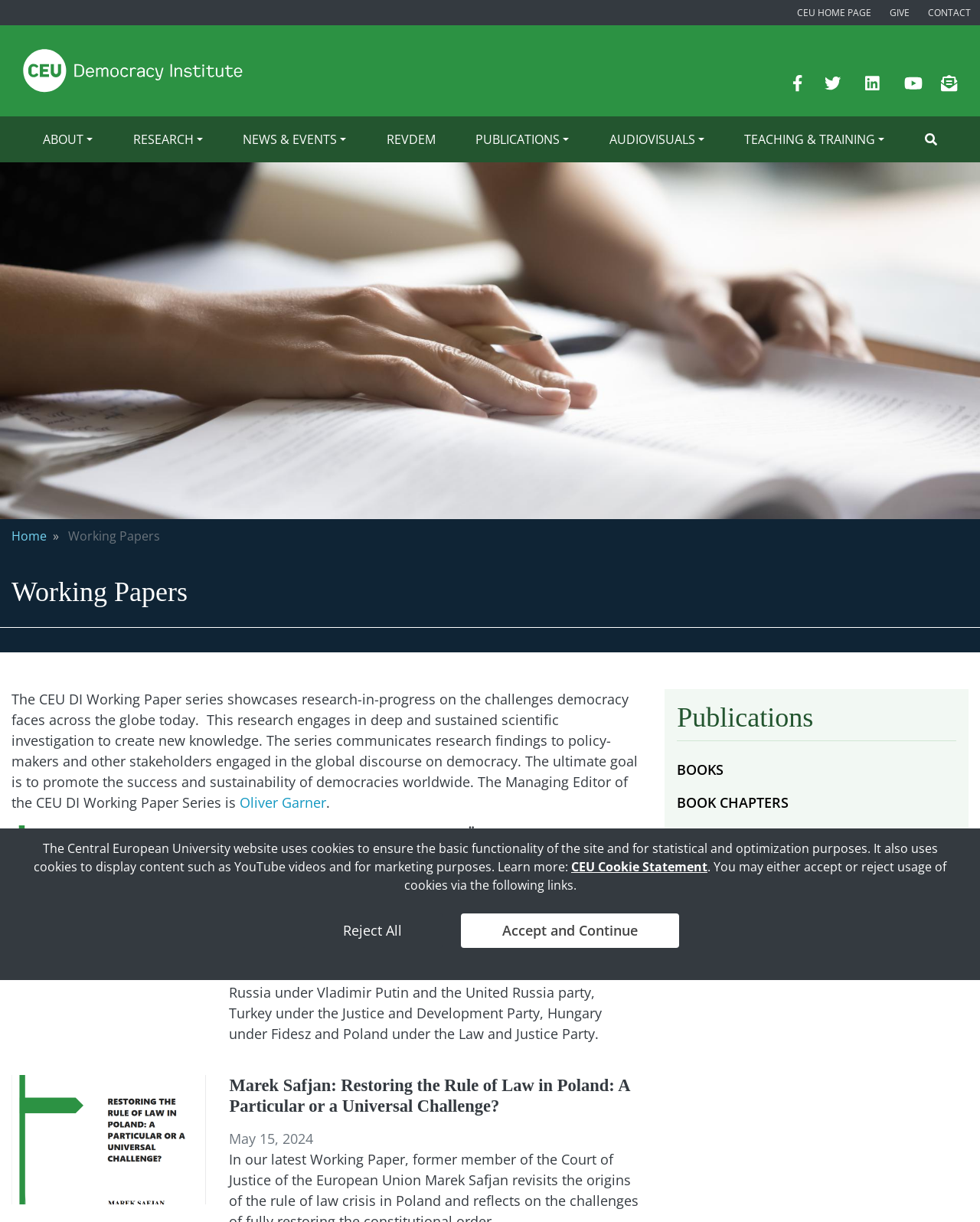Please find the bounding box coordinates for the clickable element needed to perform this instruction: "Go to the ABOUT page".

[0.023, 0.095, 0.115, 0.133]